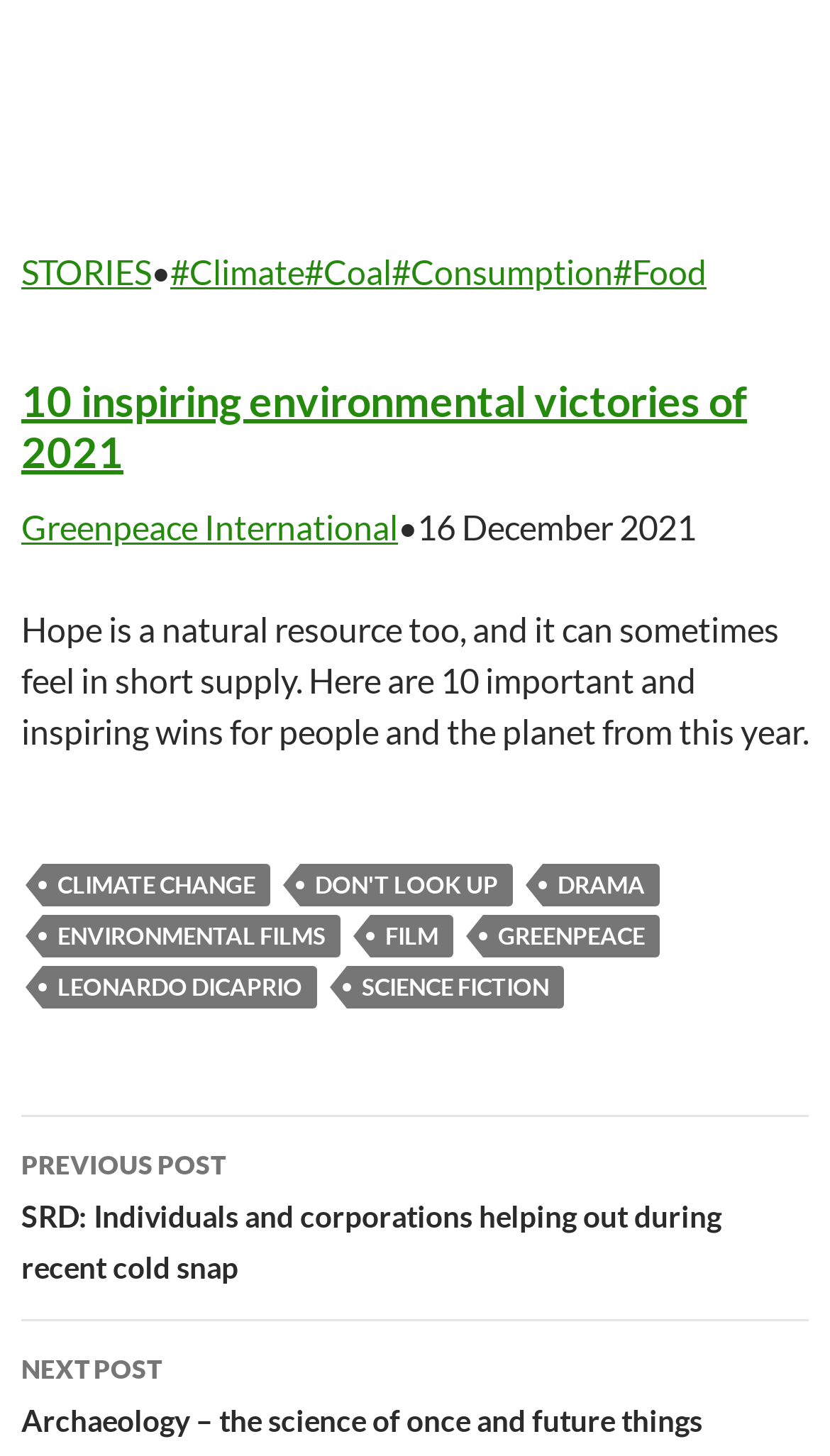Show the bounding box coordinates for the HTML element described as: "Environmental Films".

[0.051, 0.628, 0.41, 0.658]